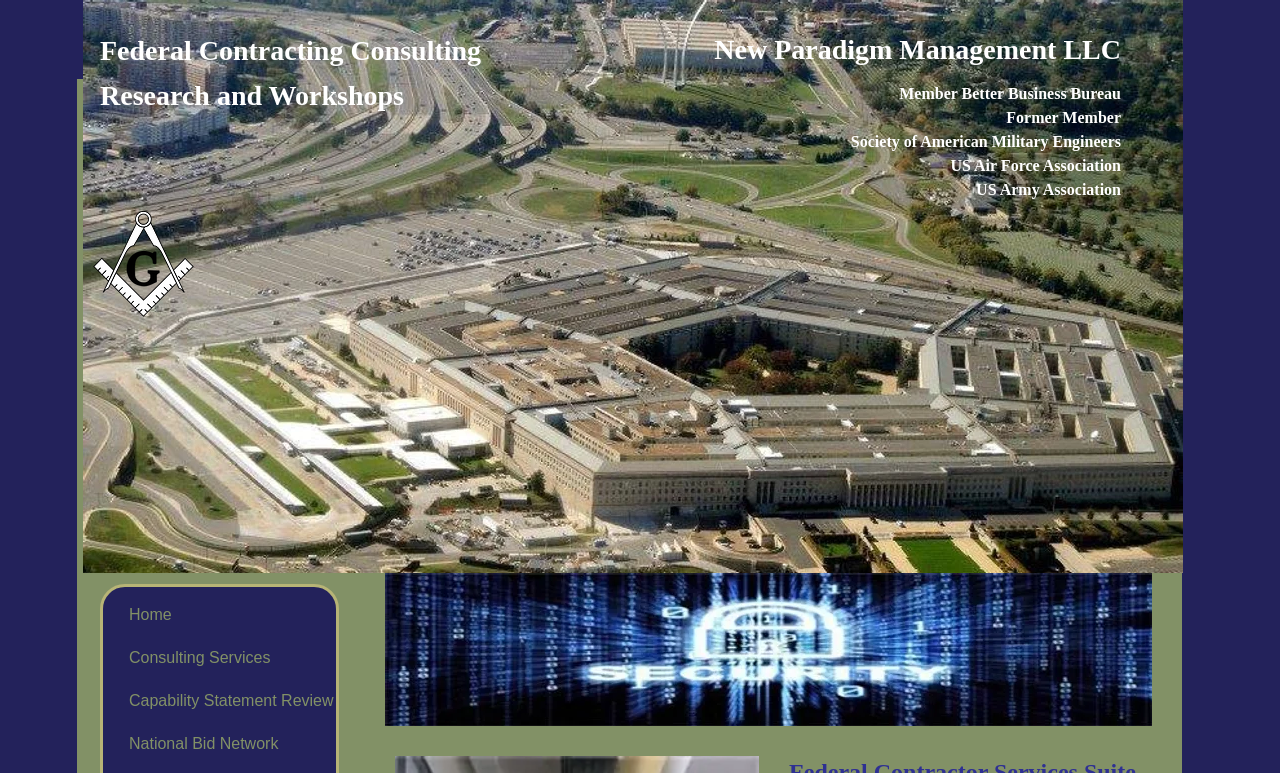Provide a one-word or brief phrase answer to the question:
How many links are there in the menu?

6